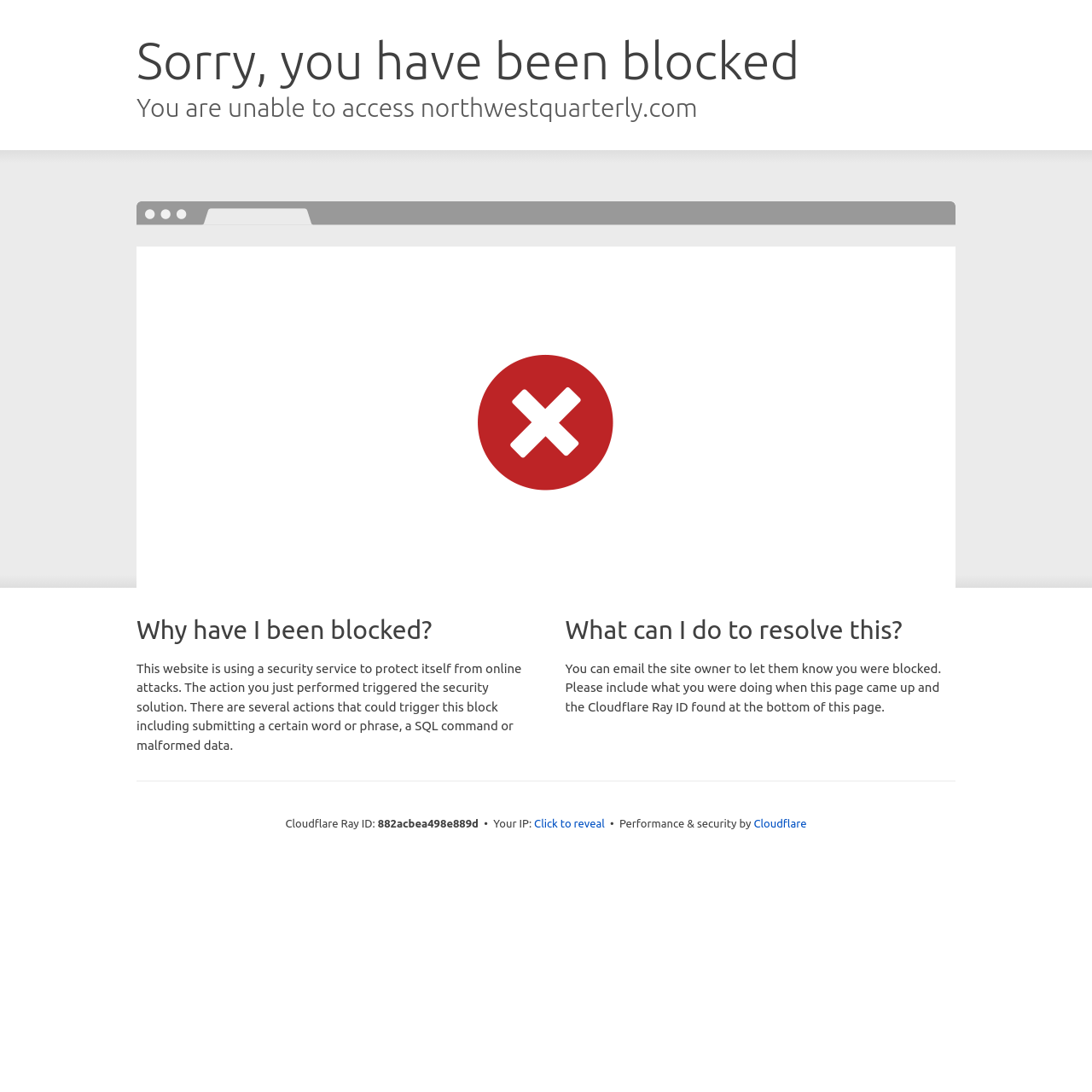Provide a brief response to the question using a single word or phrase: 
What can I do to resolve this block?

Email site owner